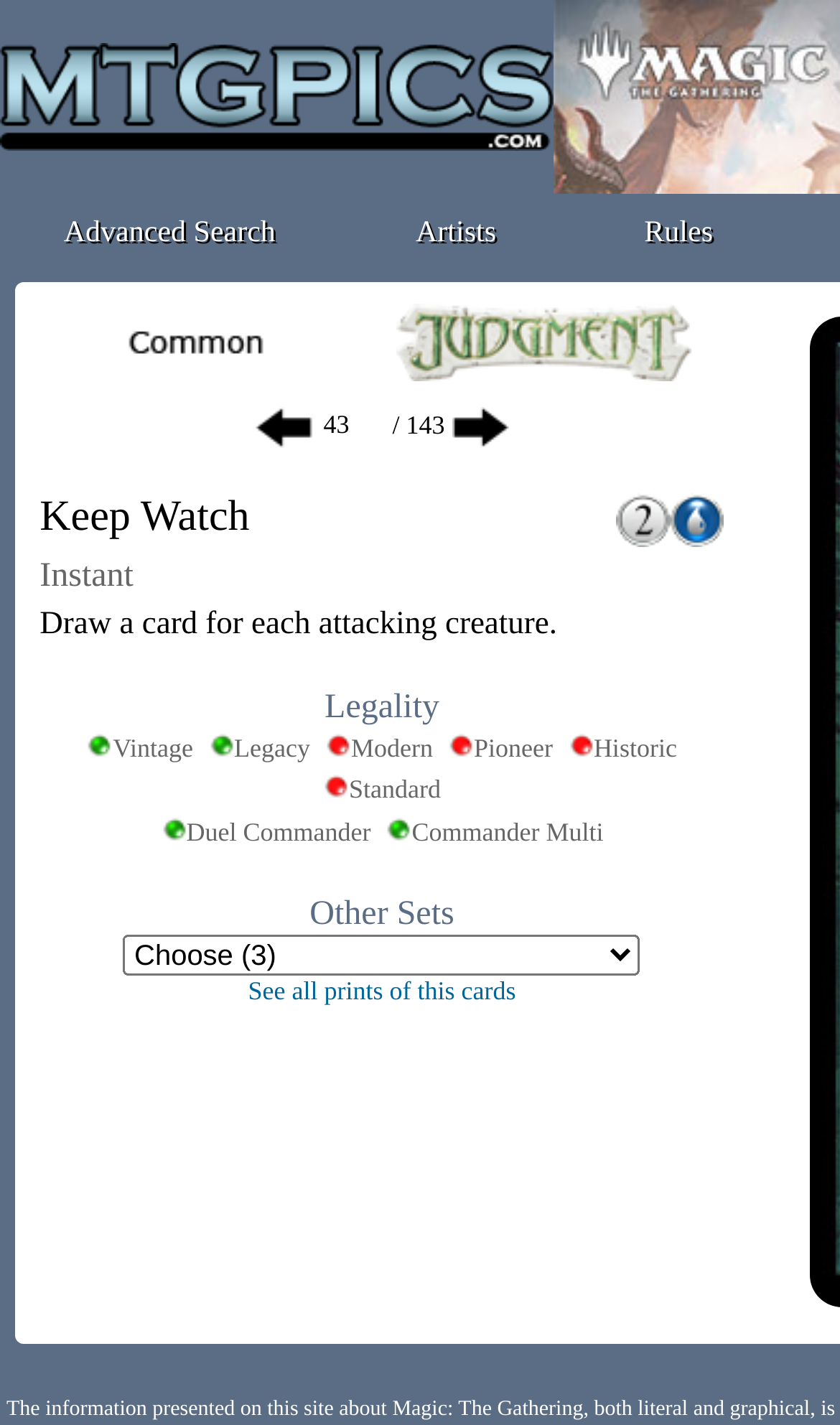Can you find the bounding box coordinates for the element that needs to be clicked to execute this instruction: "Visit the main page"? The coordinates should be given as four float numbers between 0 and 1, i.e., [left, top, right, bottom].

None